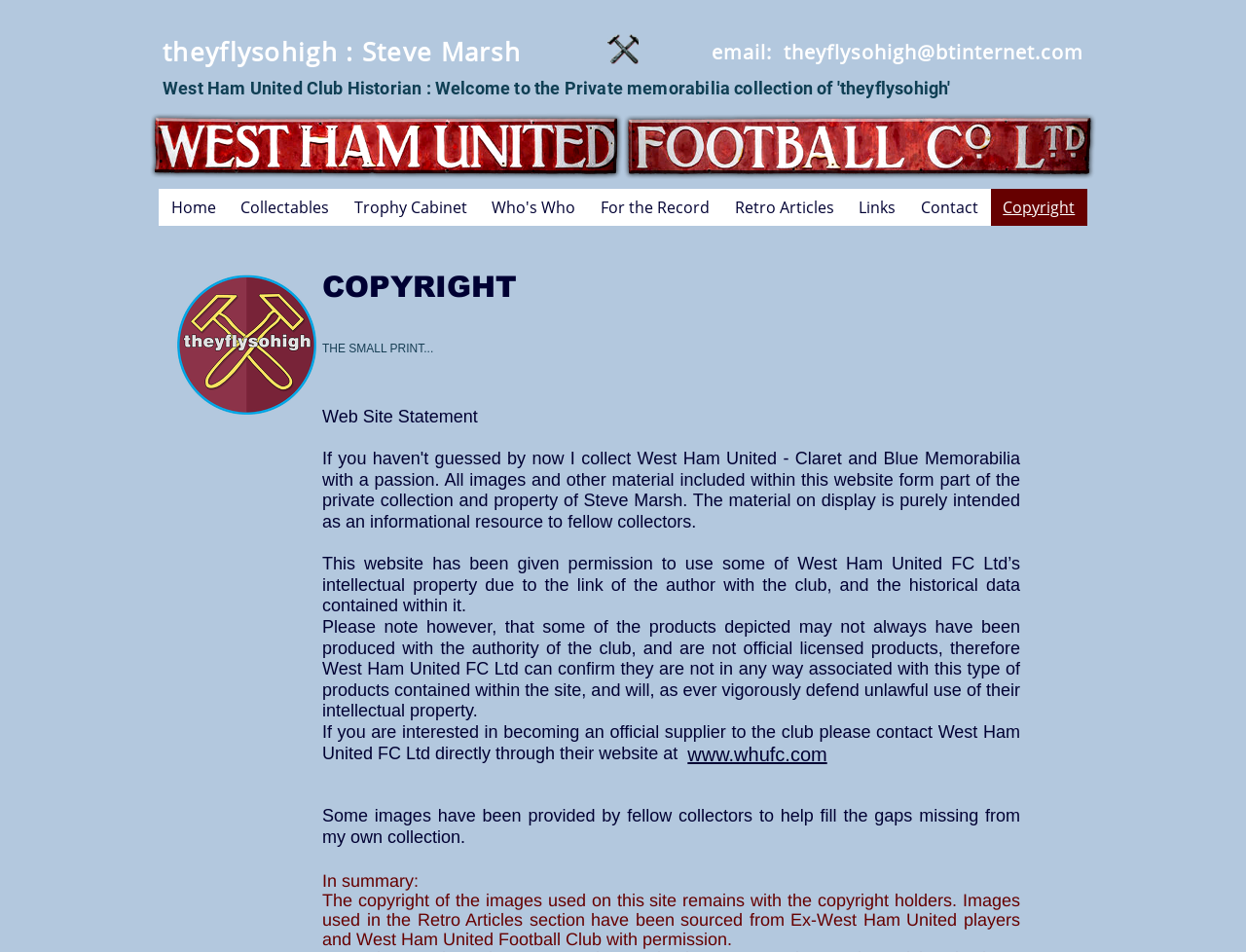Pinpoint the bounding box coordinates of the clickable area needed to execute the instruction: "Click the 'Home' link". The coordinates should be specified as four float numbers between 0 and 1, i.e., [left, top, right, bottom].

[0.127, 0.198, 0.183, 0.237]